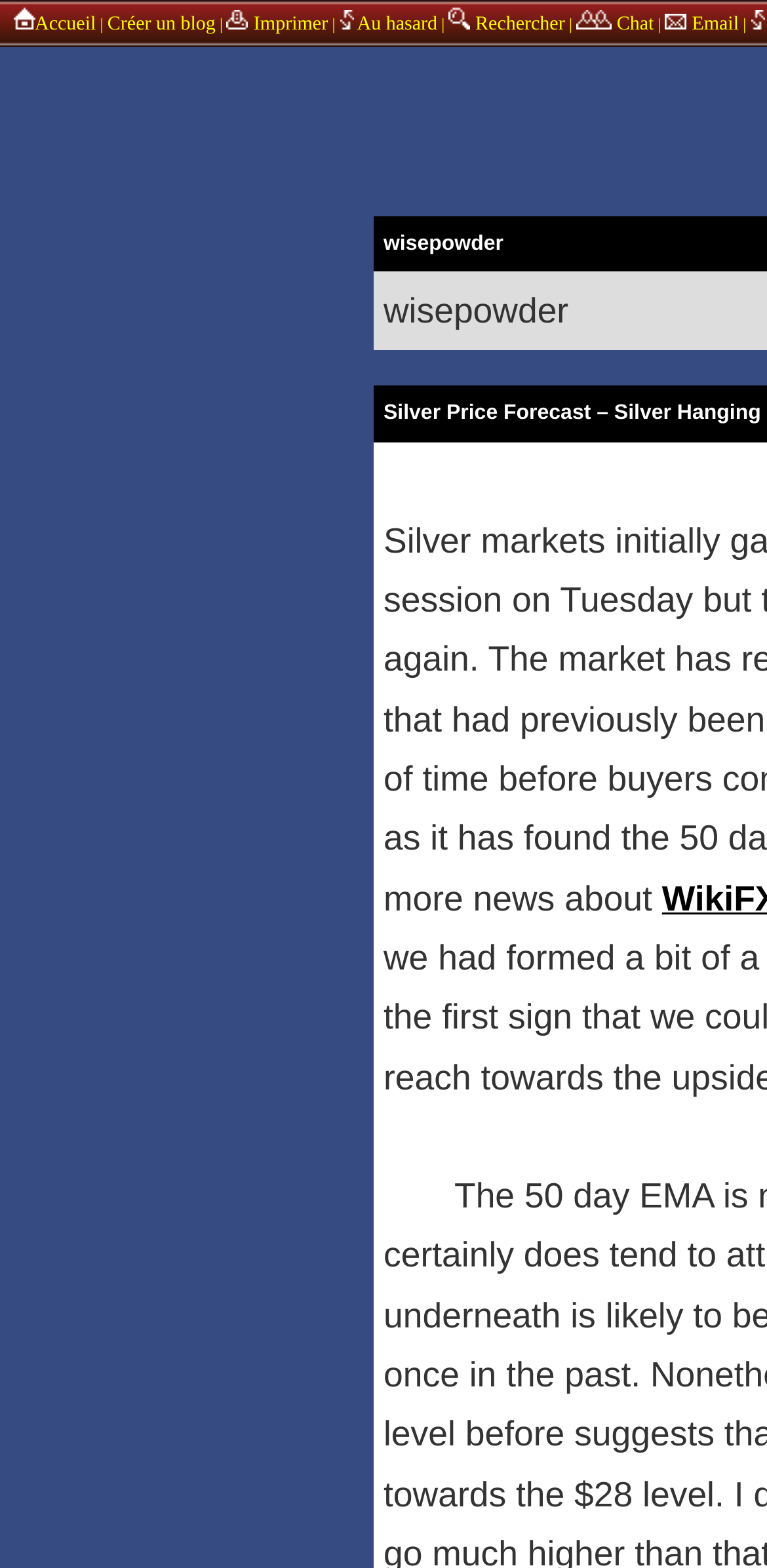Locate the bounding box for the described UI element: "Créer un blog". Ensure the coordinates are four float numbers between 0 and 1, formatted as [left, top, right, bottom].

[0.14, 0.009, 0.281, 0.023]